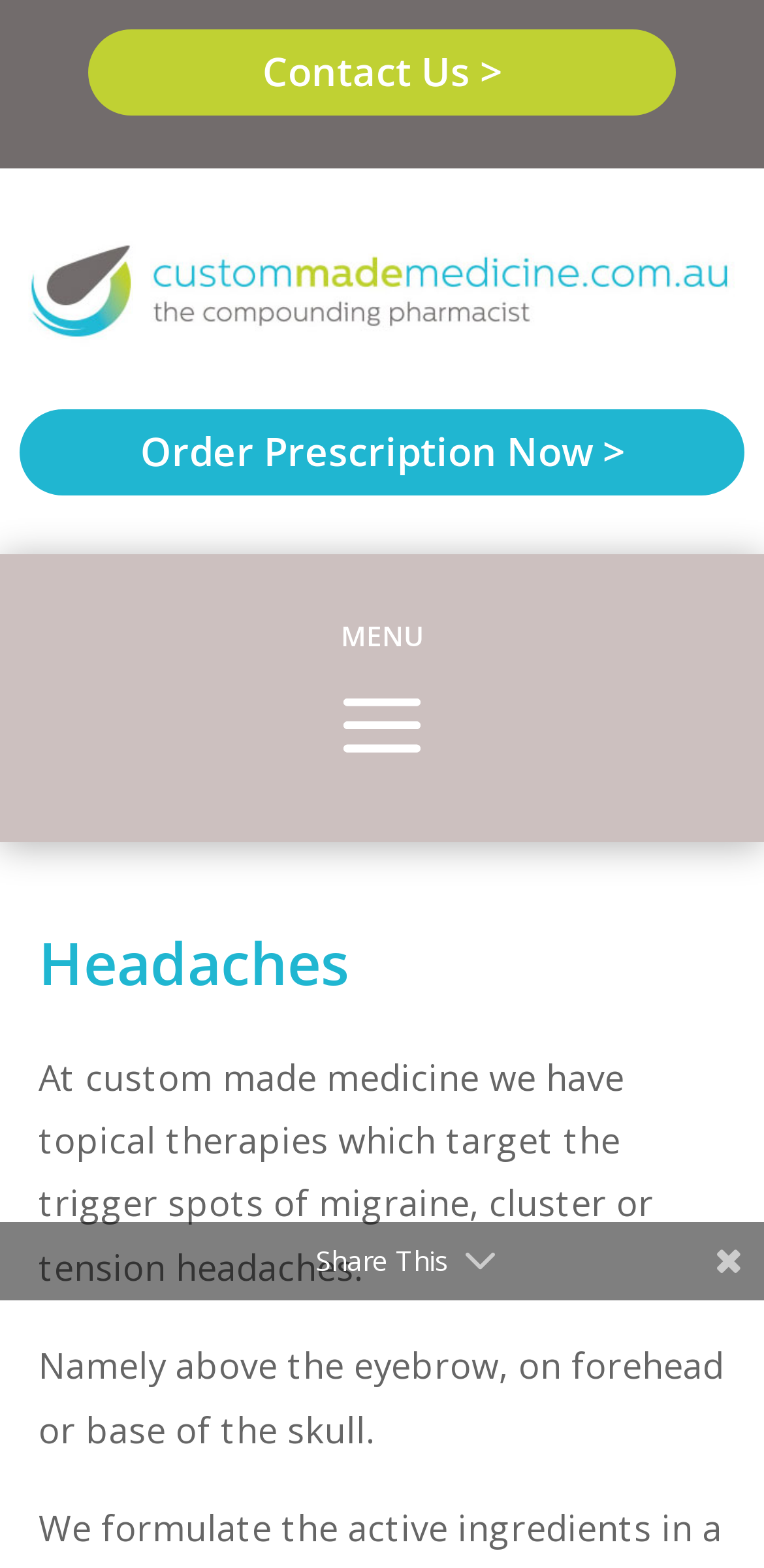Answer the following query concisely with a single word or phrase:
Where do the topical therapies target?

Trigger spots